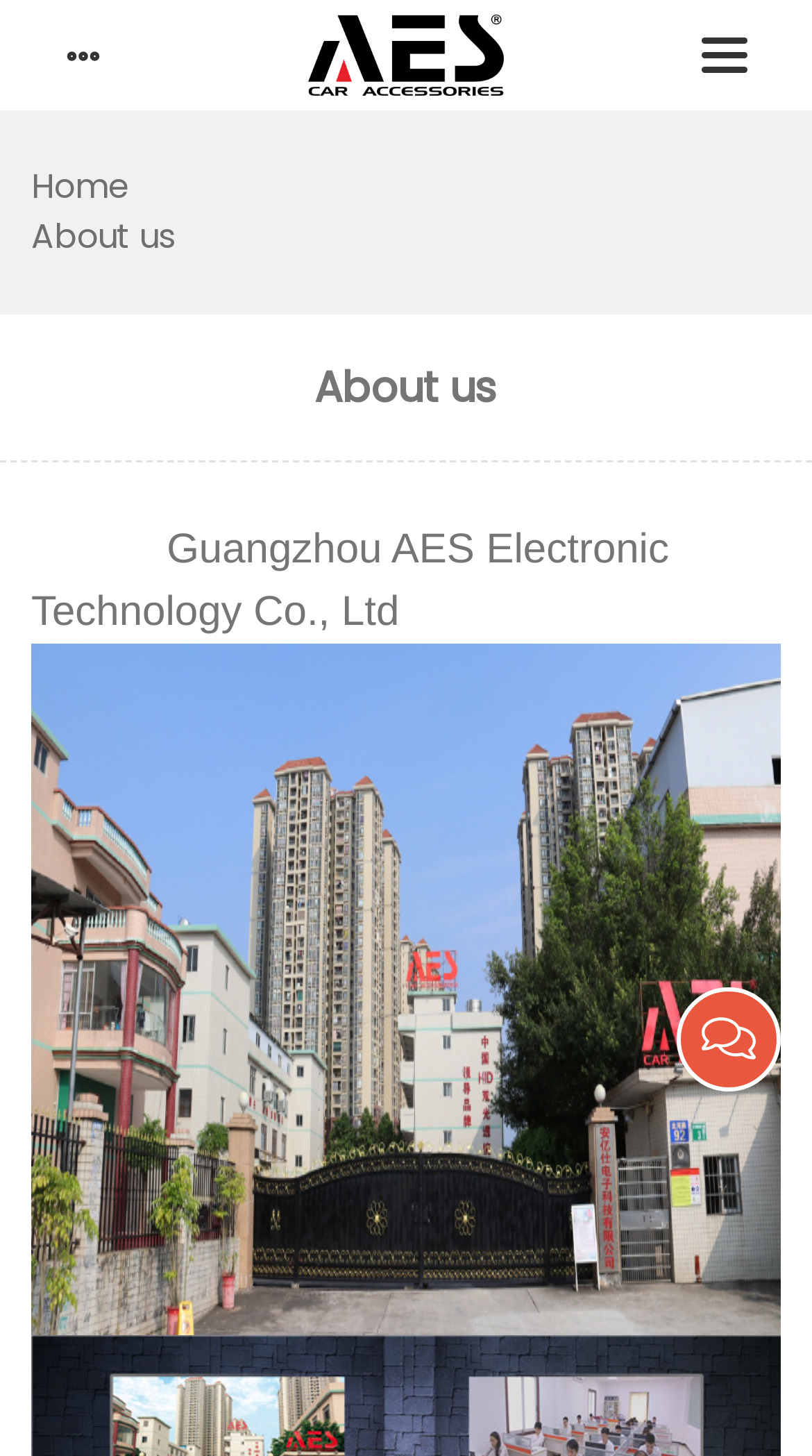Determine the bounding box of the UI element mentioned here: "Profile & Experience". The coordinates must be in the format [left, top, right, bottom] with values ranging from 0 to 1.

None